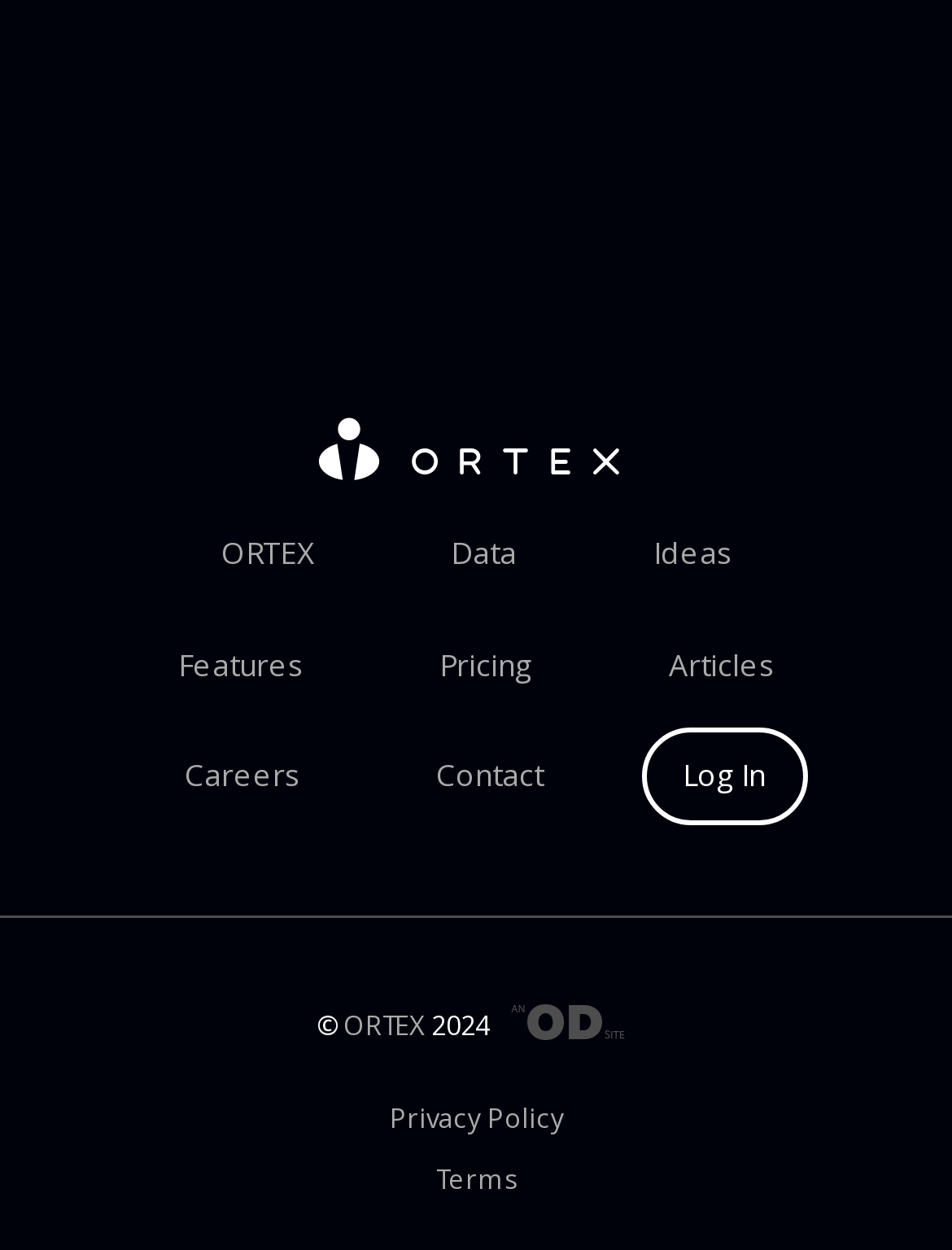Please locate the bounding box coordinates of the element that needs to be clicked to achieve the following instruction: "Click on ORTEX". The coordinates should be four float numbers between 0 and 1, i.e., [left, top, right, bottom].

[0.191, 0.411, 0.371, 0.478]